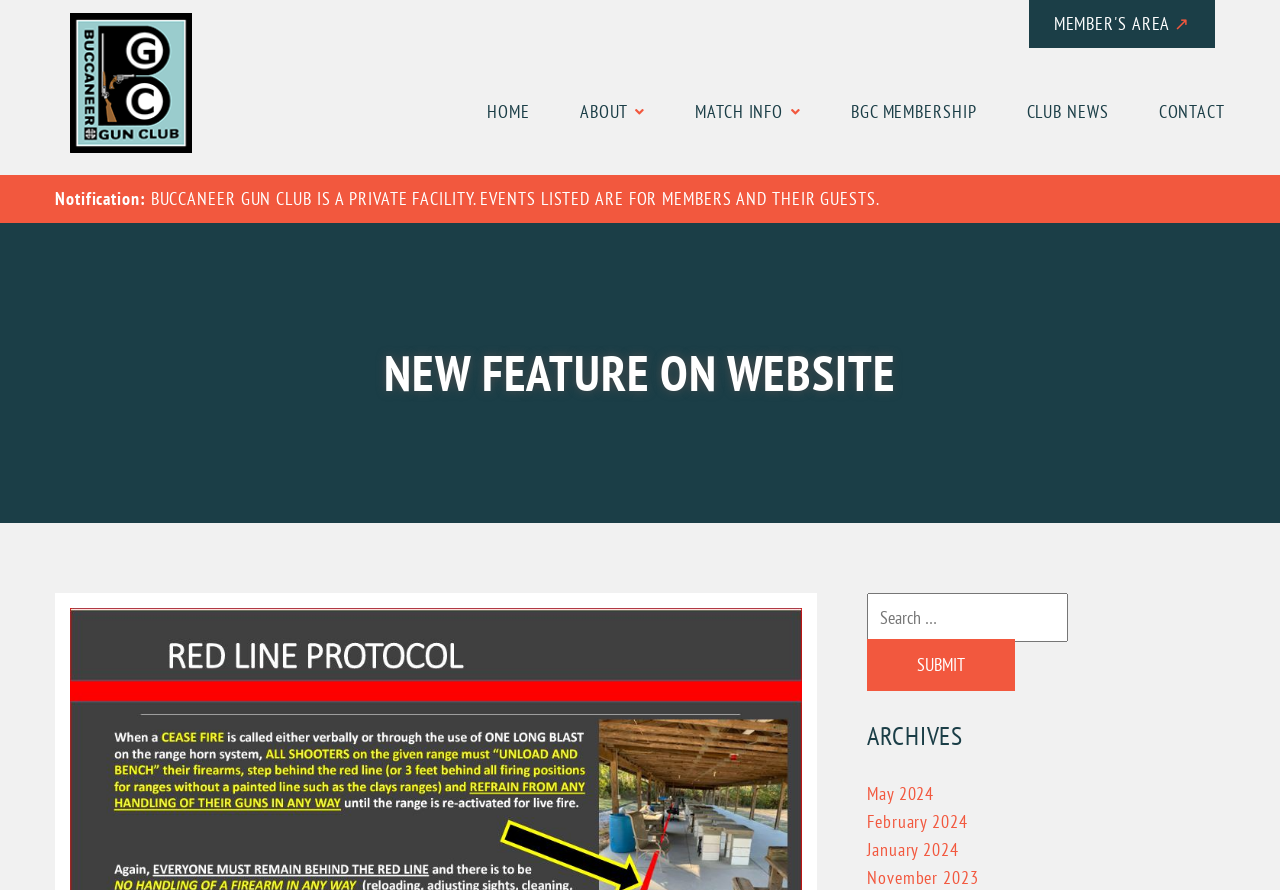Given the webpage screenshot, identify the bounding box of the UI element that matches this description: "Club News".

[0.802, 0.099, 0.866, 0.151]